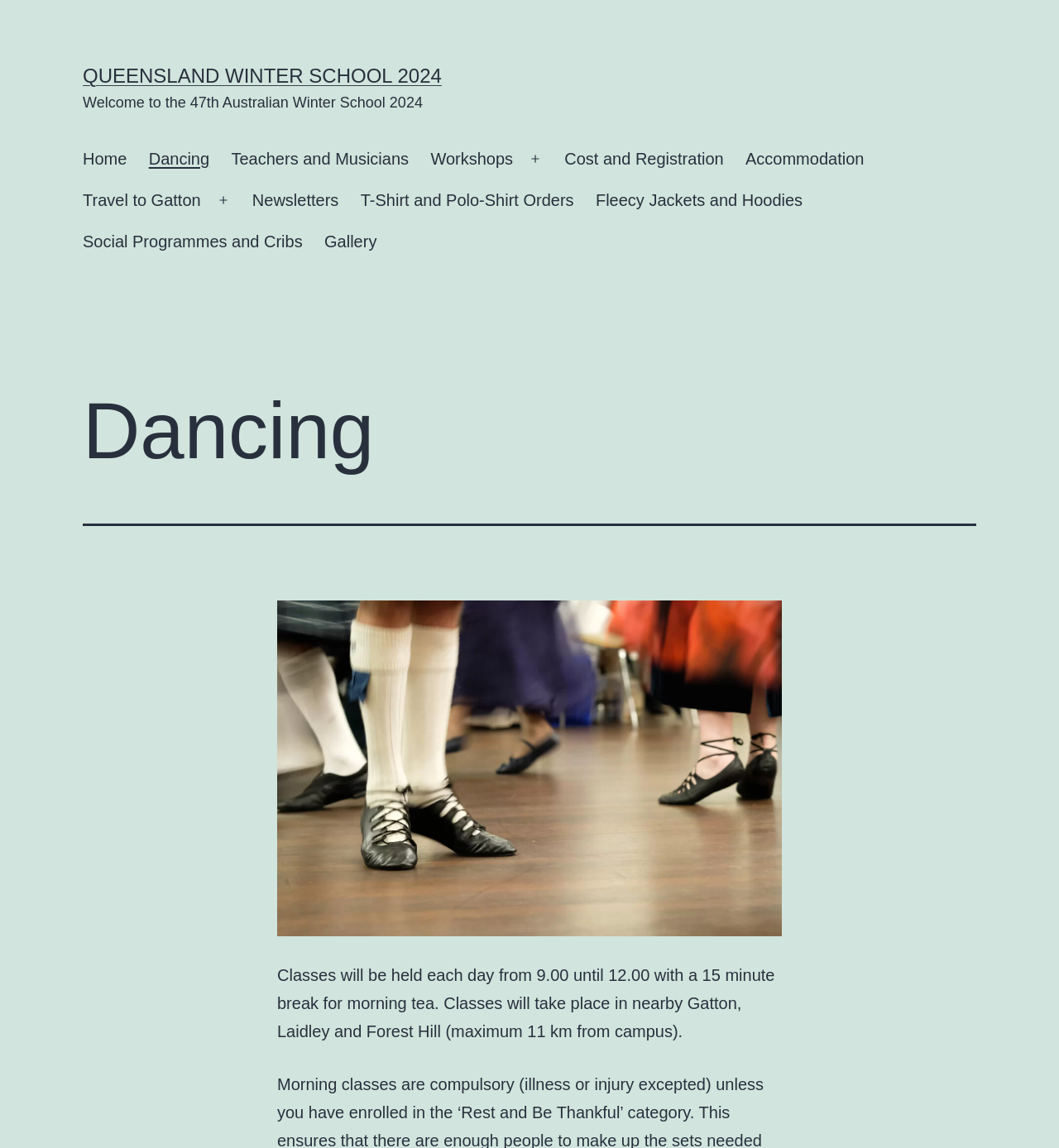What is the title of the section below the navigation menu?
Based on the visual information, provide a detailed and comprehensive answer.

I looked at the heading below the navigation menu and found that it is 'Dancing'.